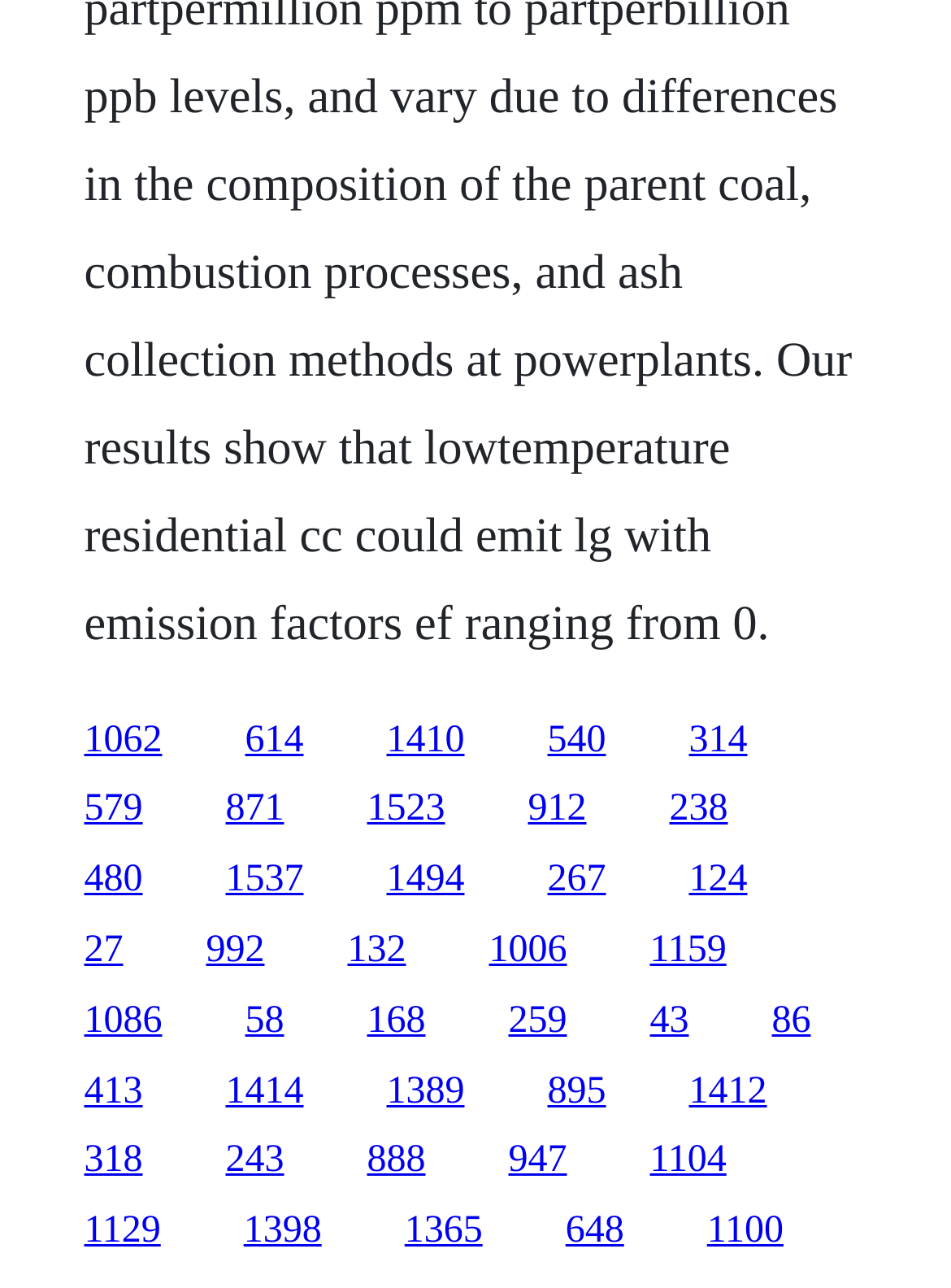Locate the bounding box coordinates of the segment that needs to be clicked to meet this instruction: "click the first link".

[0.088, 0.558, 0.171, 0.59]